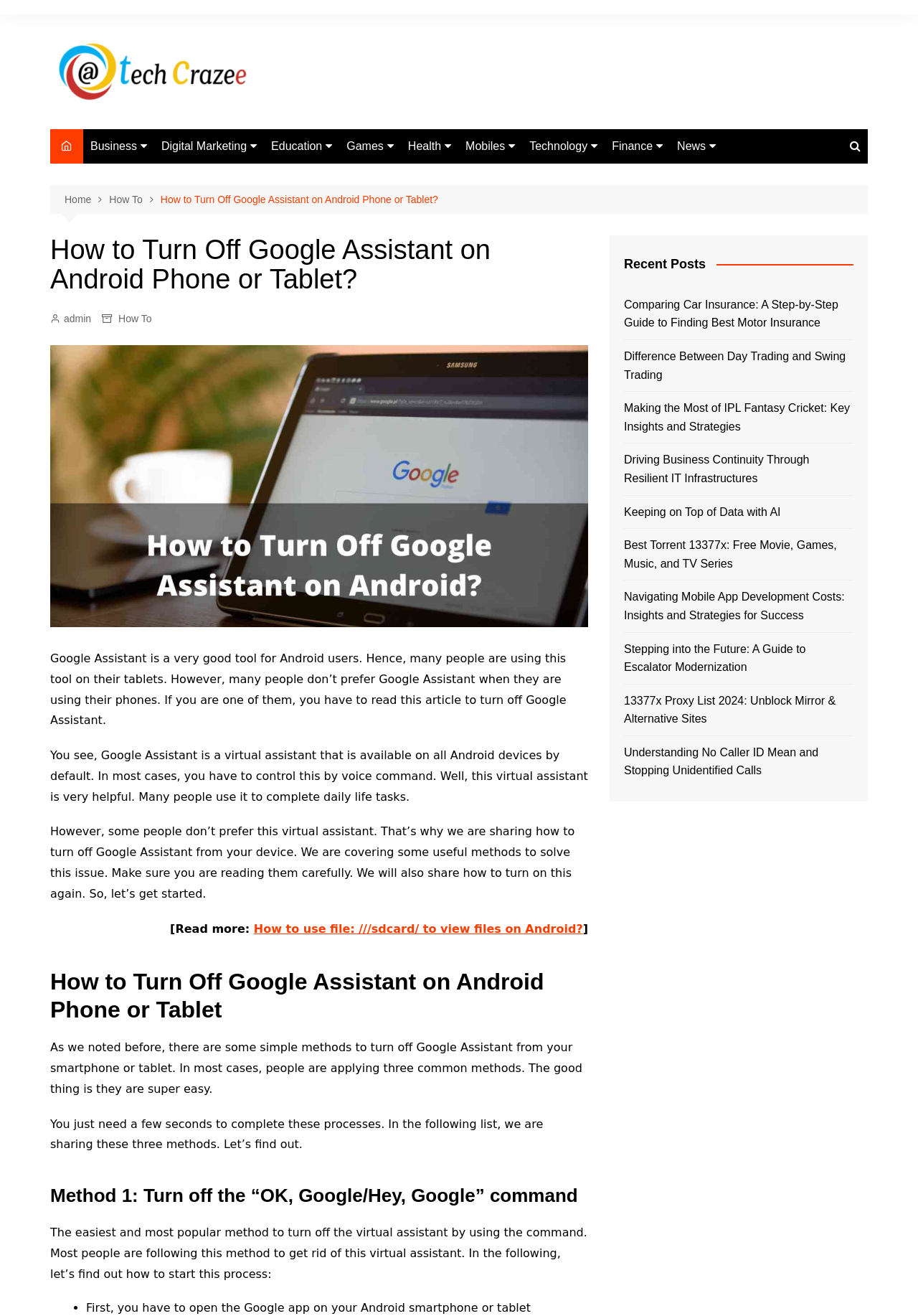Provide a one-word or brief phrase answer to the question:
How many recent posts are listed?

10